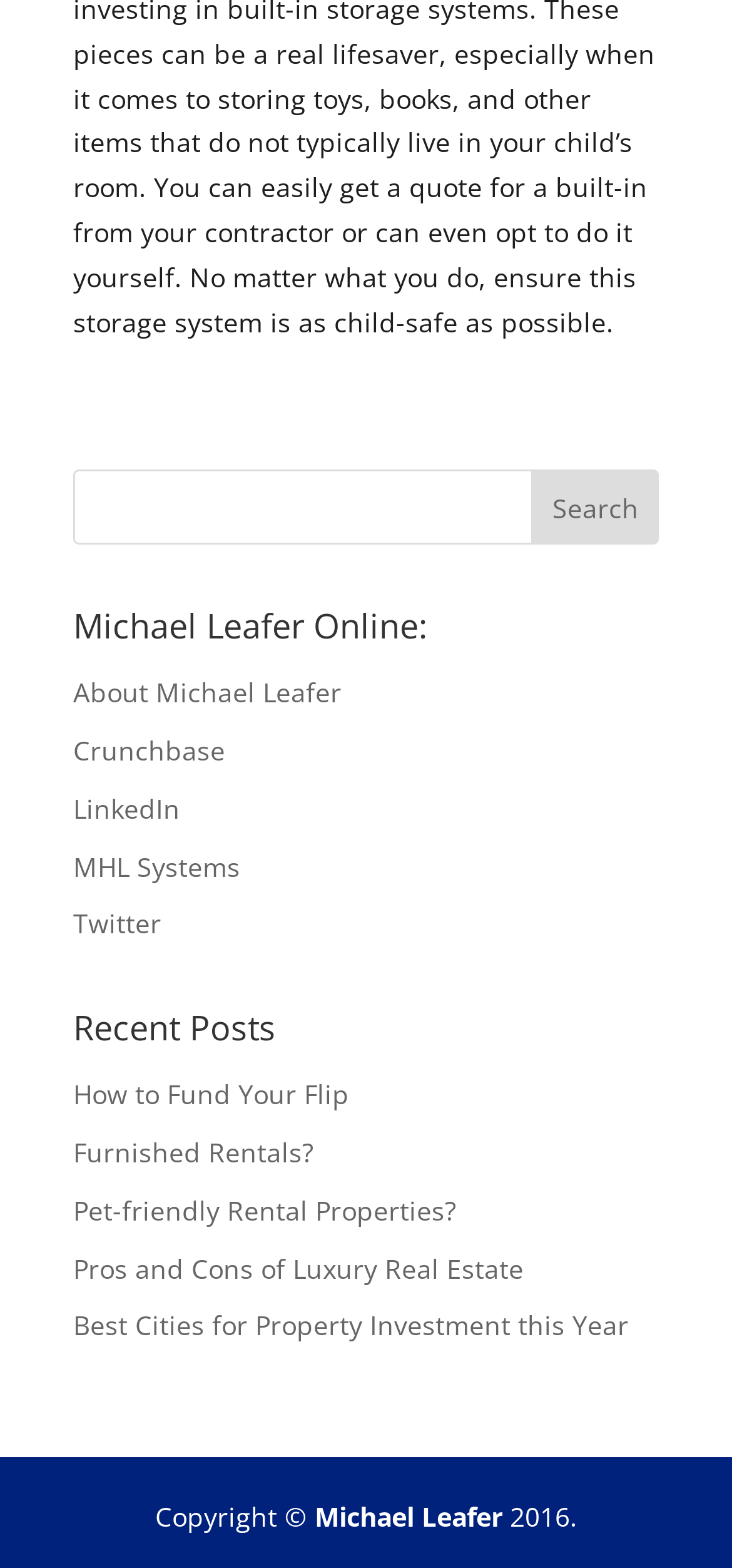Given the description of the UI element: "Pet-friendly Rental Properties?", predict the bounding box coordinates in the form of [left, top, right, bottom], with each value being a float between 0 and 1.

[0.1, 0.76, 0.623, 0.783]